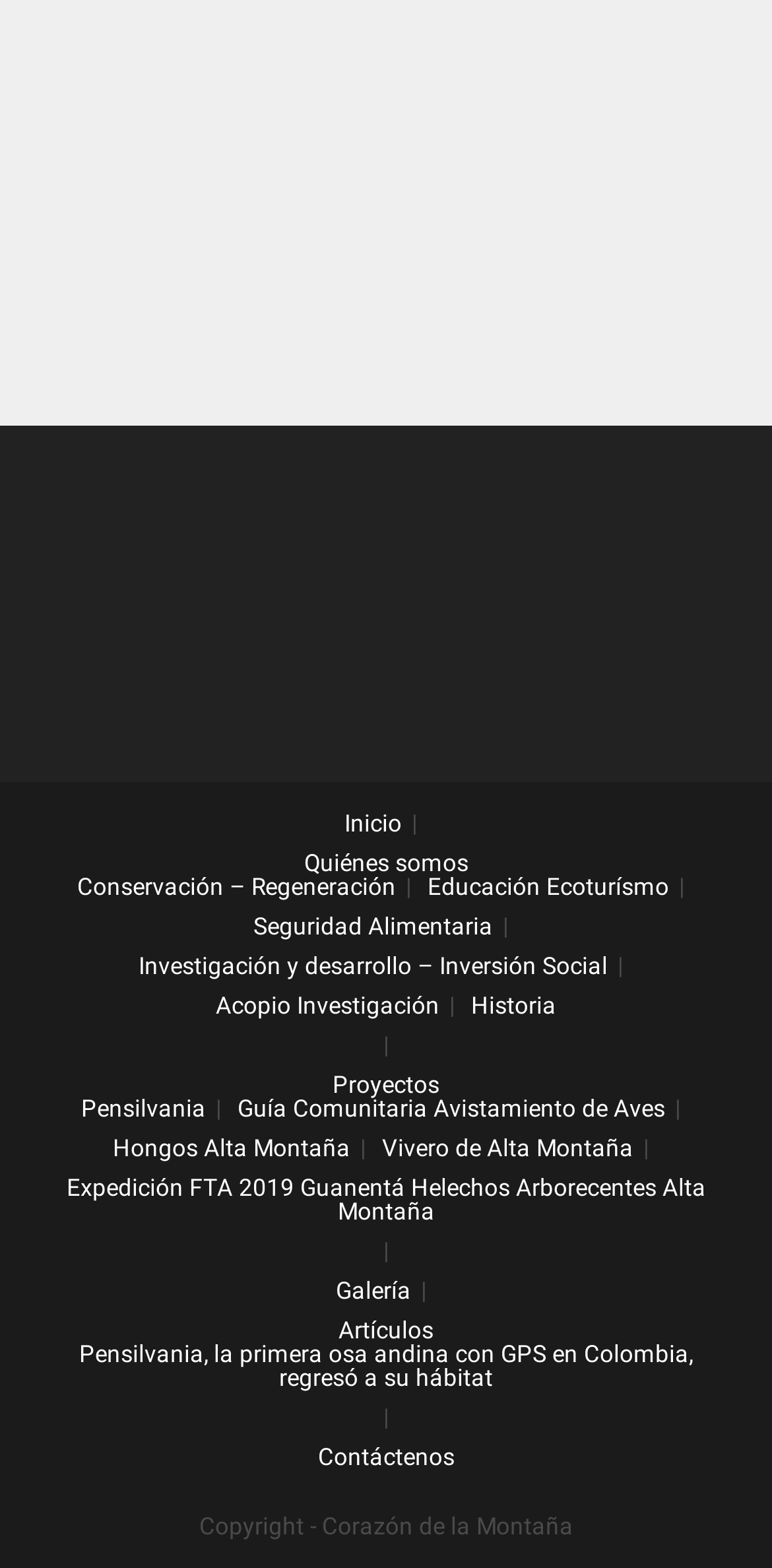From the webpage screenshot, predict the bounding box coordinates (top-left x, top-left y, bottom-right x, bottom-right y) for the UI element described here: Conservación – Regeneración

[0.1, 0.556, 0.513, 0.574]